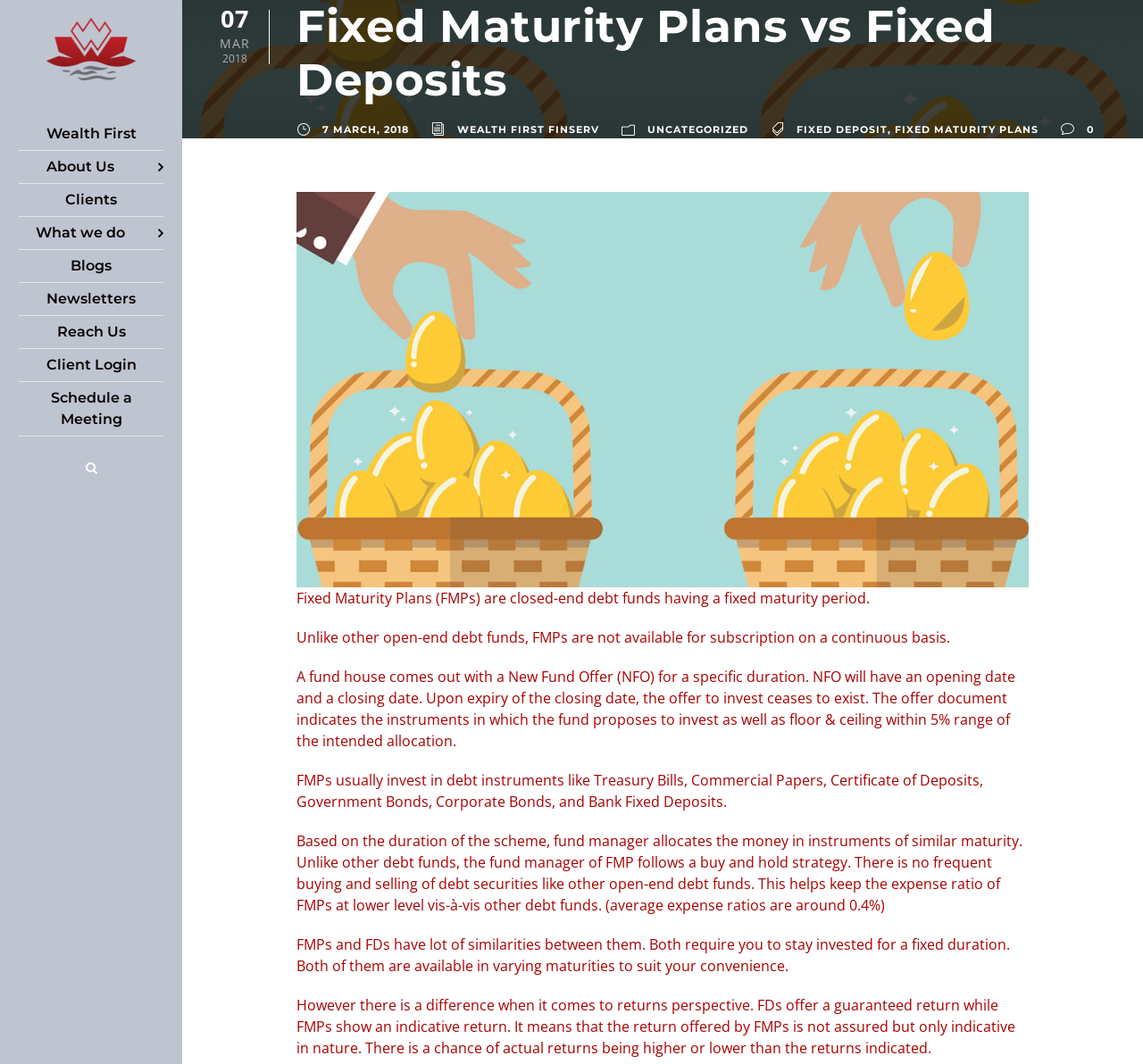Please identify the bounding box coordinates of the area I need to click to accomplish the following instruction: "Get school project help".

None